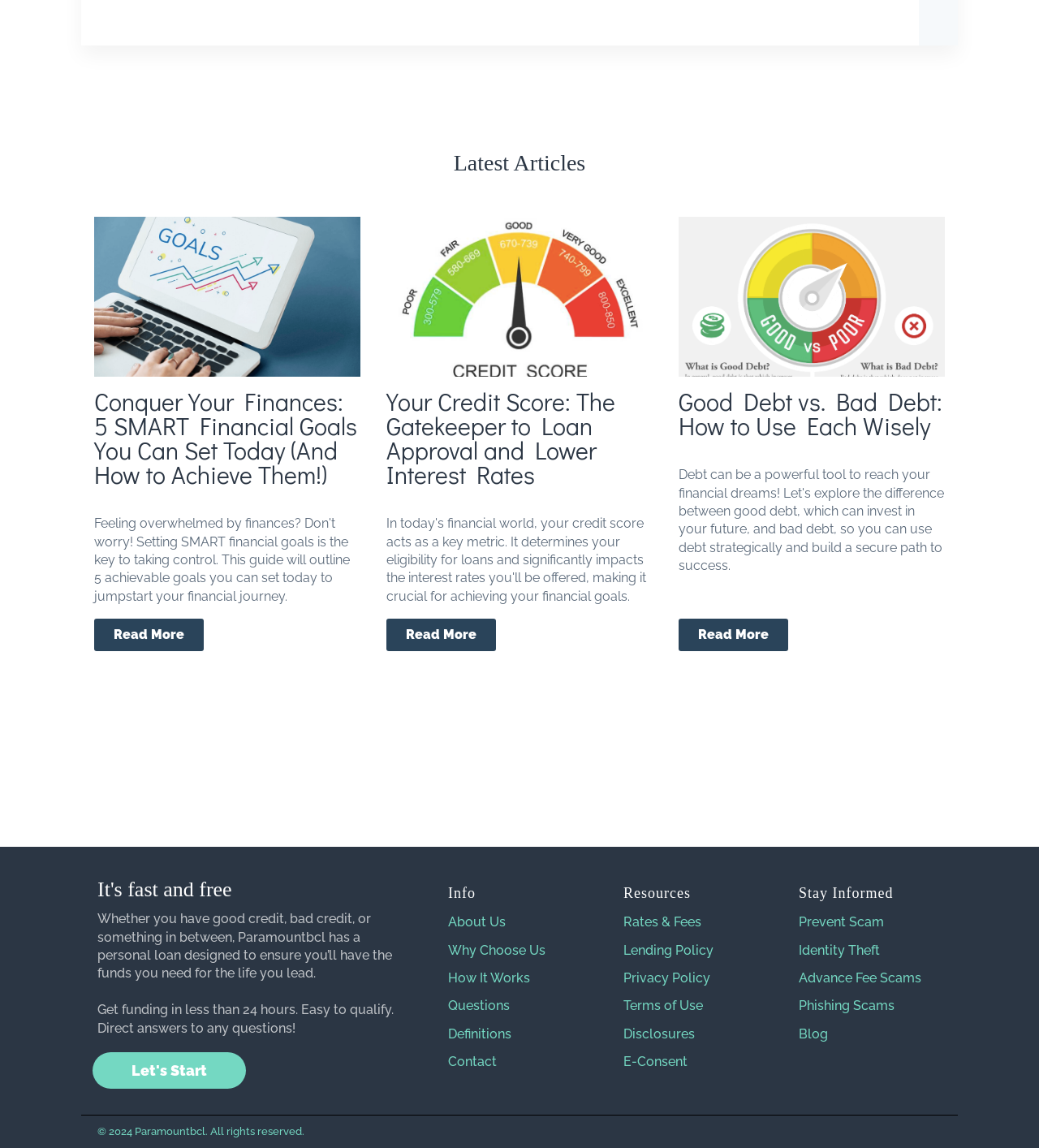What is the copyright year of Paramountbcl?
Please use the visual content to give a single word or phrase answer.

2024